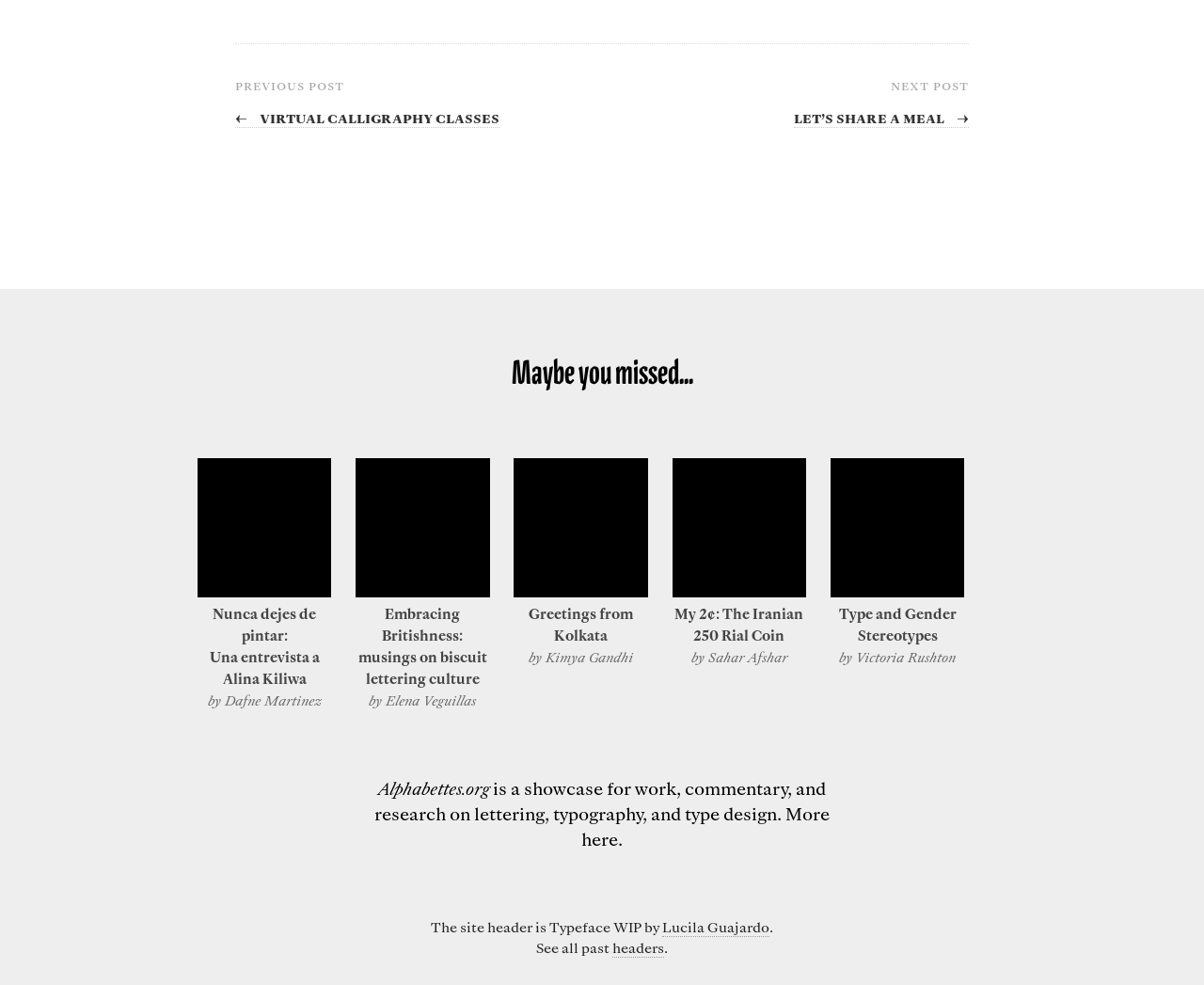Observe the image and answer the following question in detail: What is the time mentioned in the article 'Greetings from Kolkata'?

According to the link and image associated with the article 'Greetings from Kolkata', the time mentioned is 08:30. This time may be relevant to the content of the article, which could be a personal reflection or update from the author.